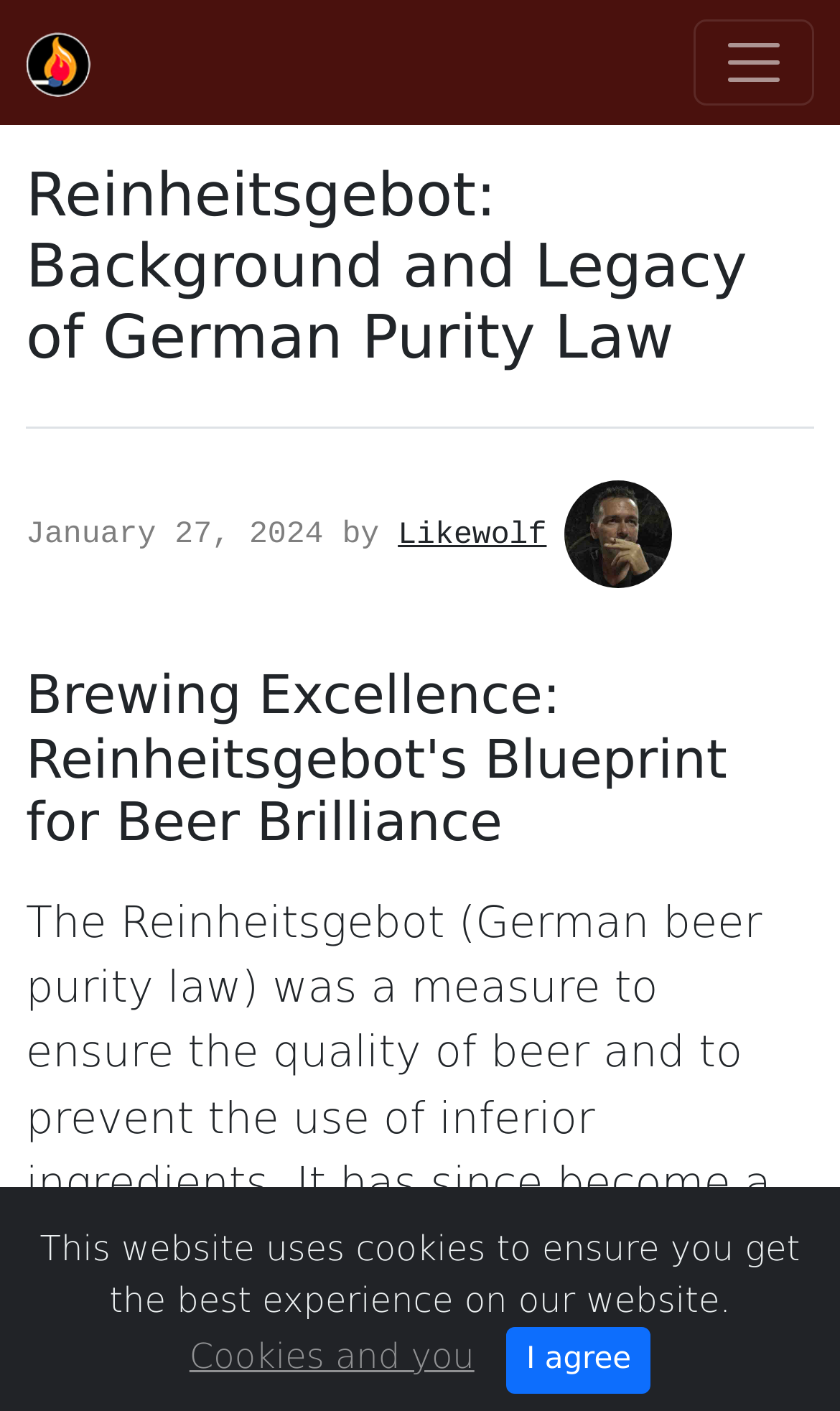Calculate the bounding box coordinates of the UI element given the description: "Likewolf".

[0.474, 0.367, 0.81, 0.392]